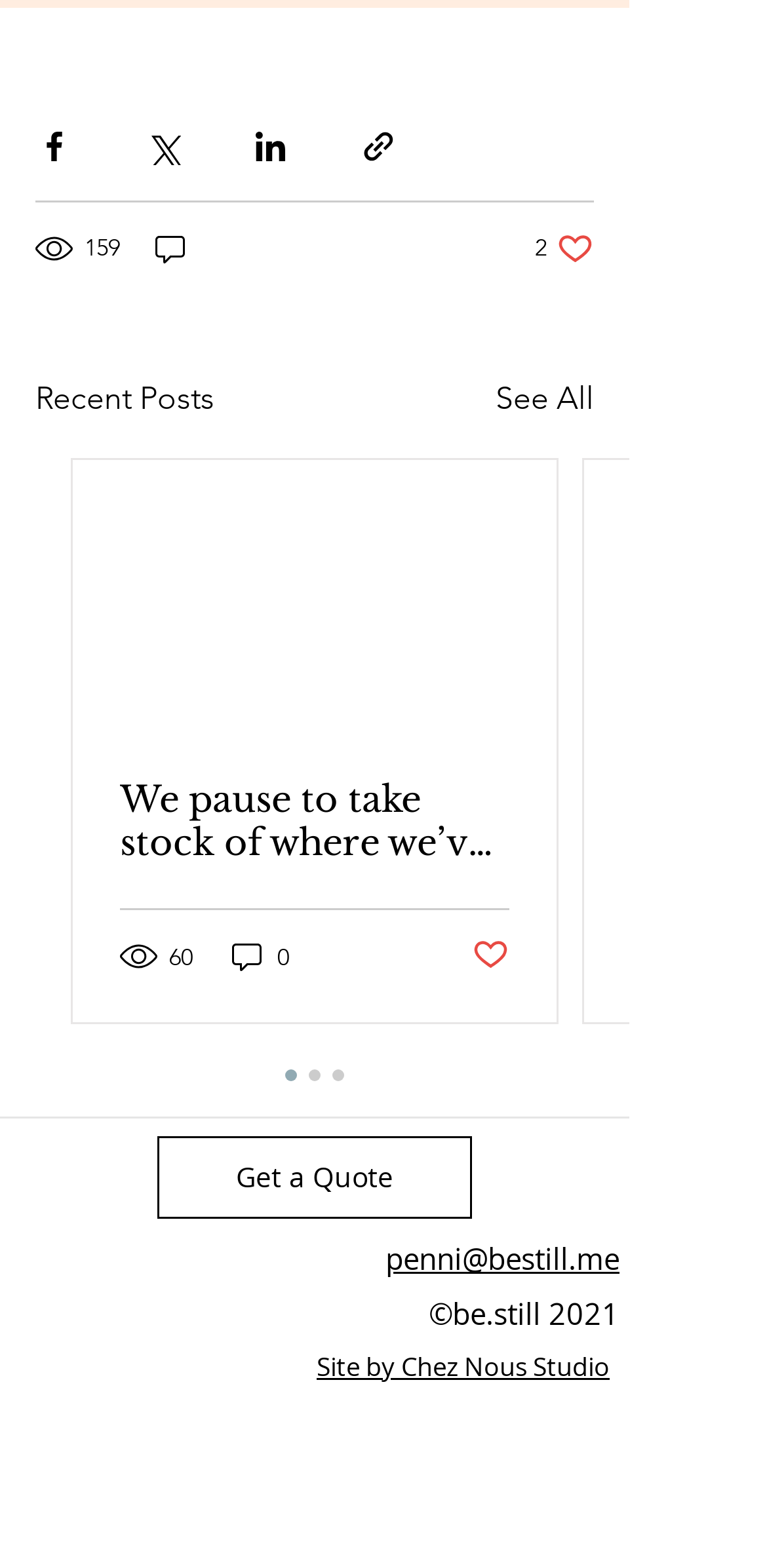Based on the image, please respond to the question with as much detail as possible:
What is the name of the studio that created the site?

The name of the studio that created the site is Chez Nous Studio, as mentioned in the footer section of the webpage.